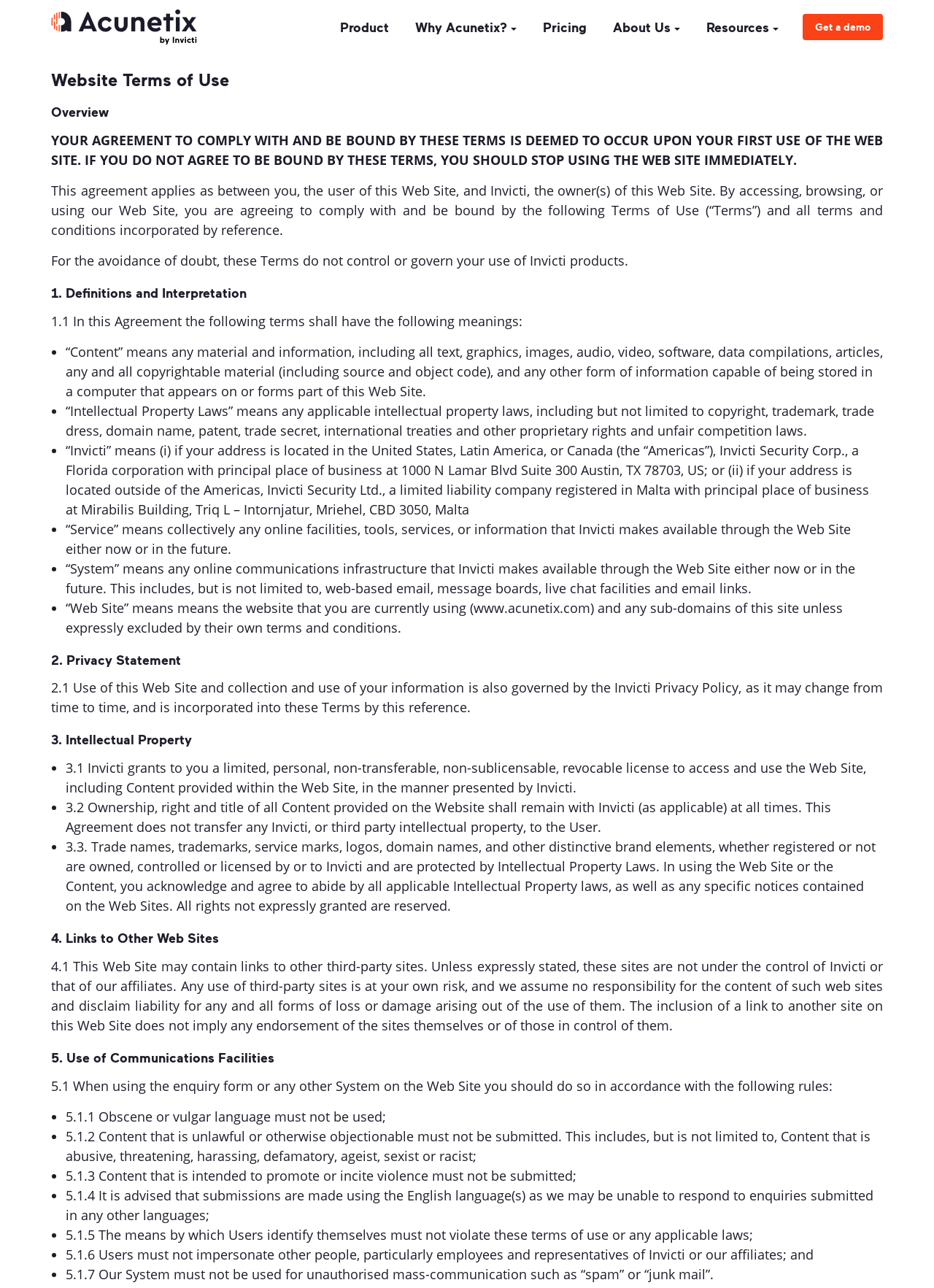Can you extract the primary headline text from the webpage?

Website Terms of Use